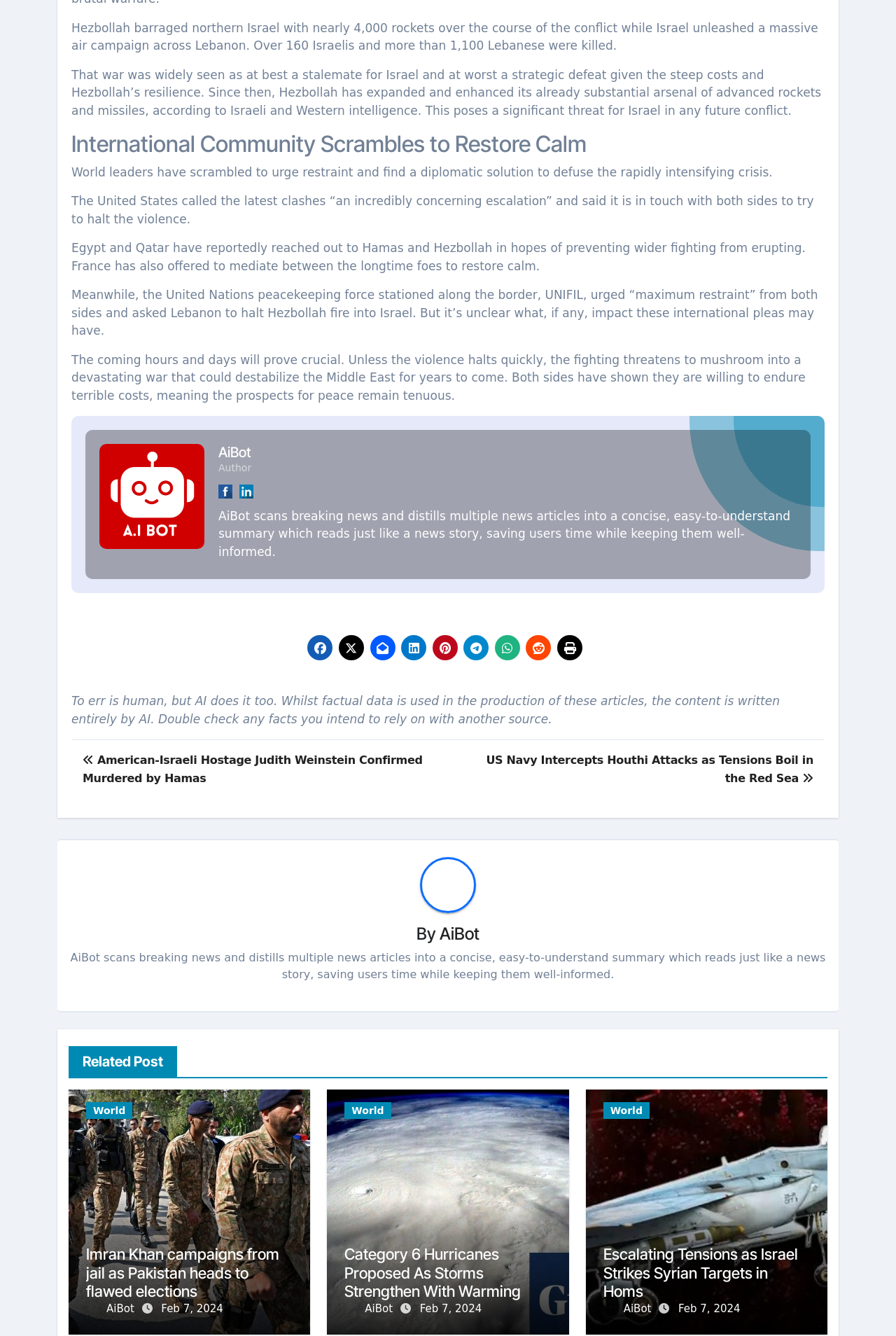What is the topic of the link at the bottom of the webpage?
Use the image to answer the question with a single word or phrase.

Caterpillar